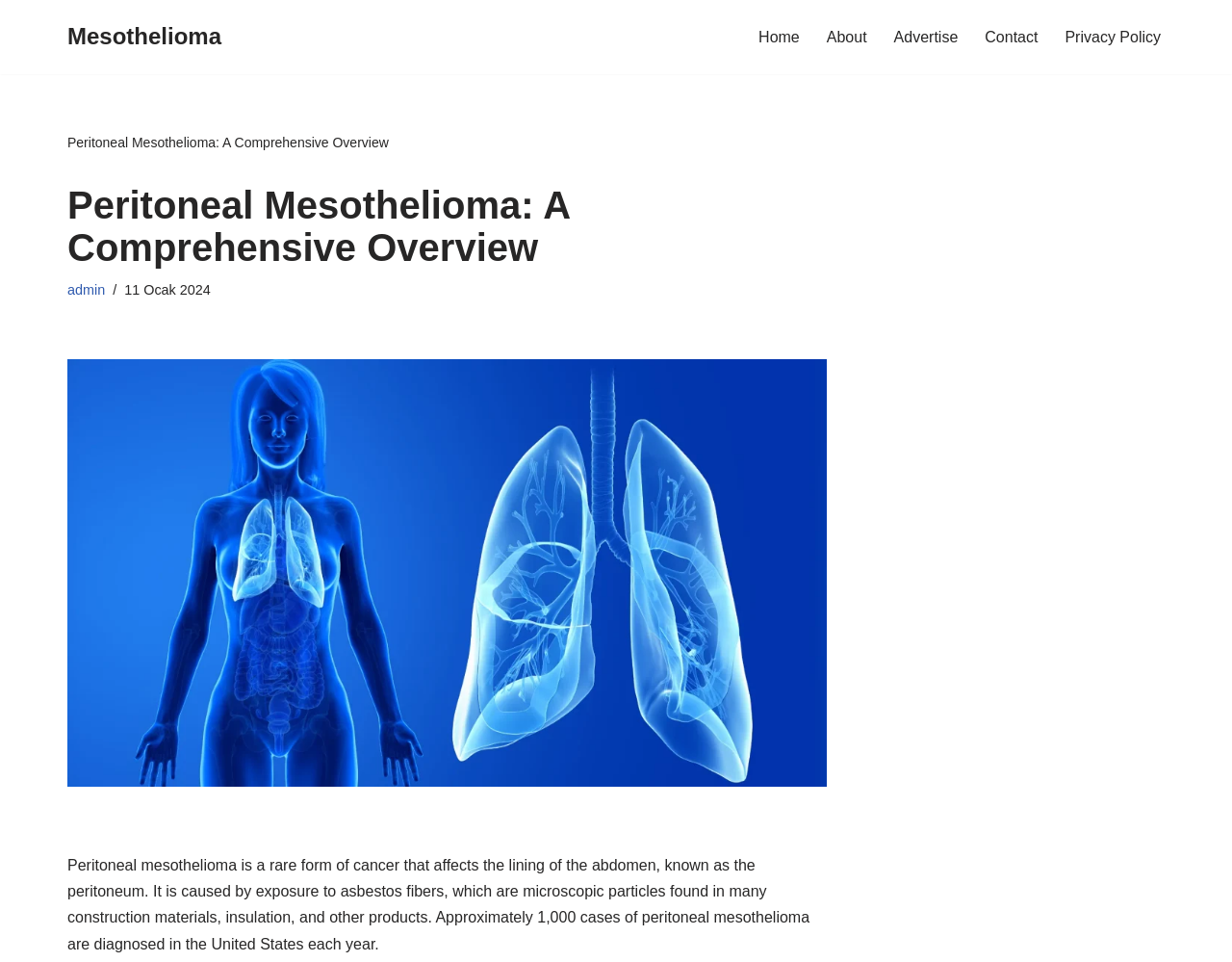Respond with a single word or phrase to the following question: How many navigation links are in the primary menu?

5